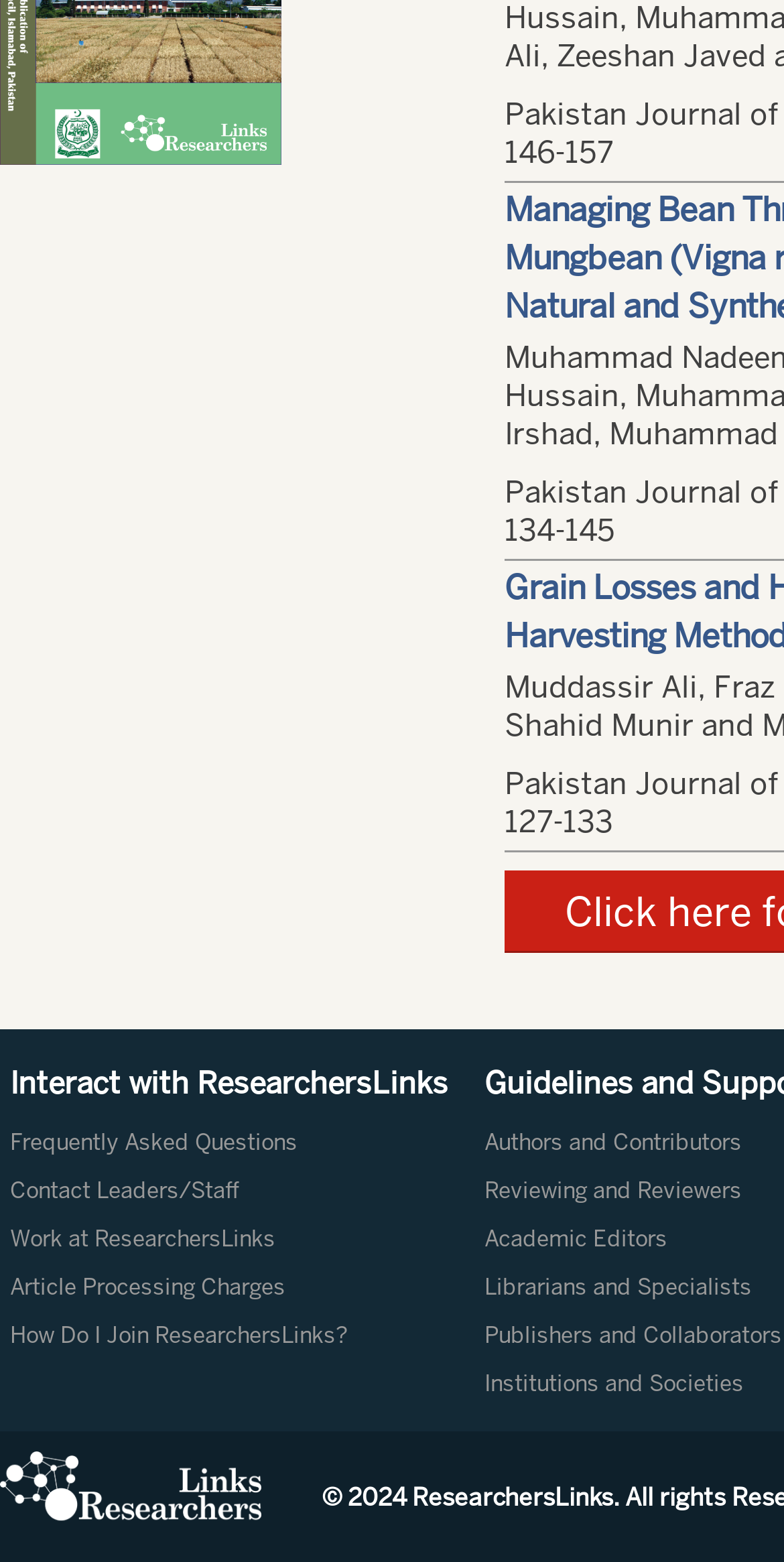Answer succinctly with a single word or phrase:
What is the last link on the right side of the webpage?

Institutions and Societies